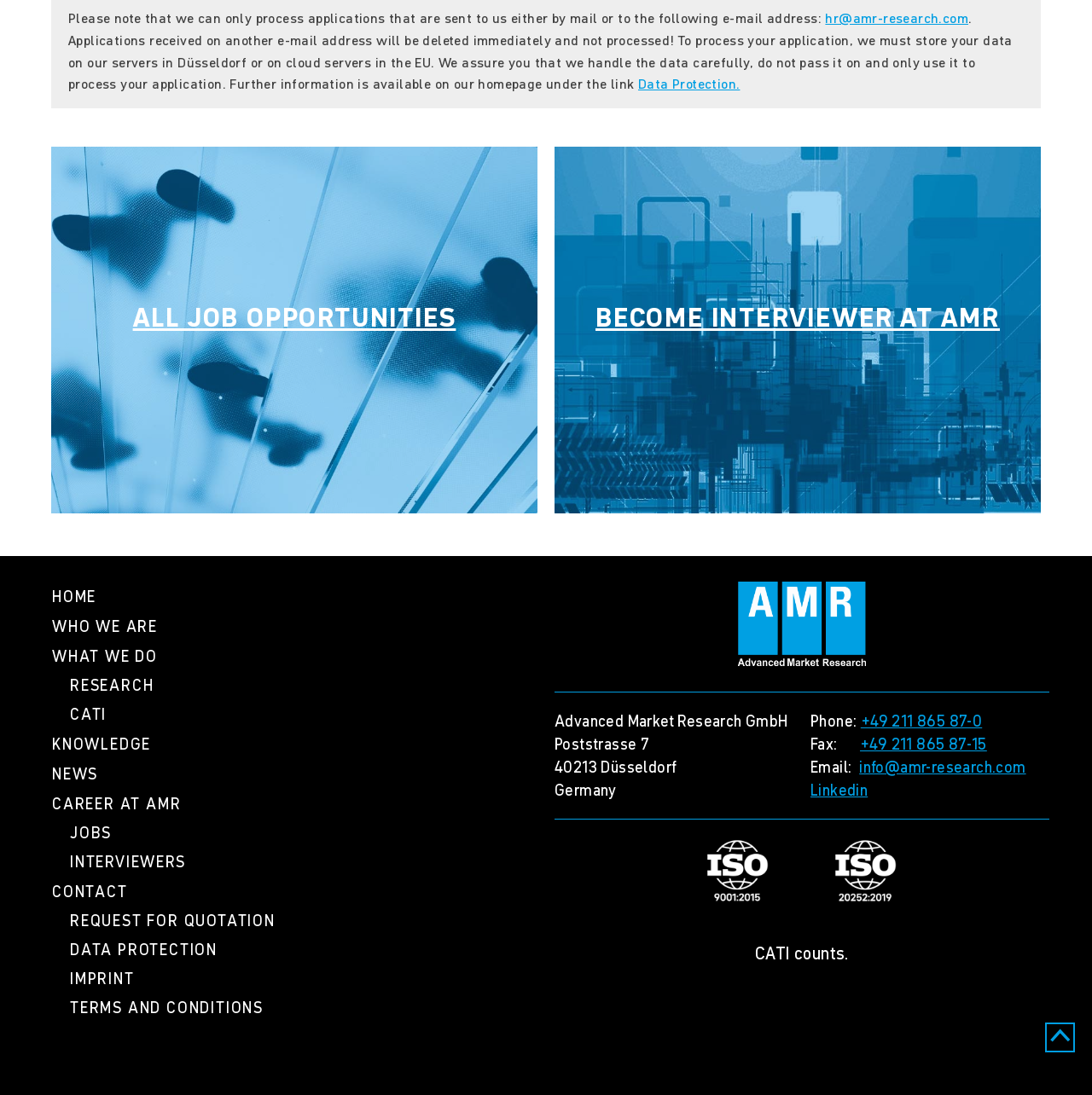Based on the image, give a detailed response to the question: What is the company name?

The company name can be found in the middle section of the webpage, where the company's address and contact information are listed. The company name is 'Advanced Market Research GmbH'.